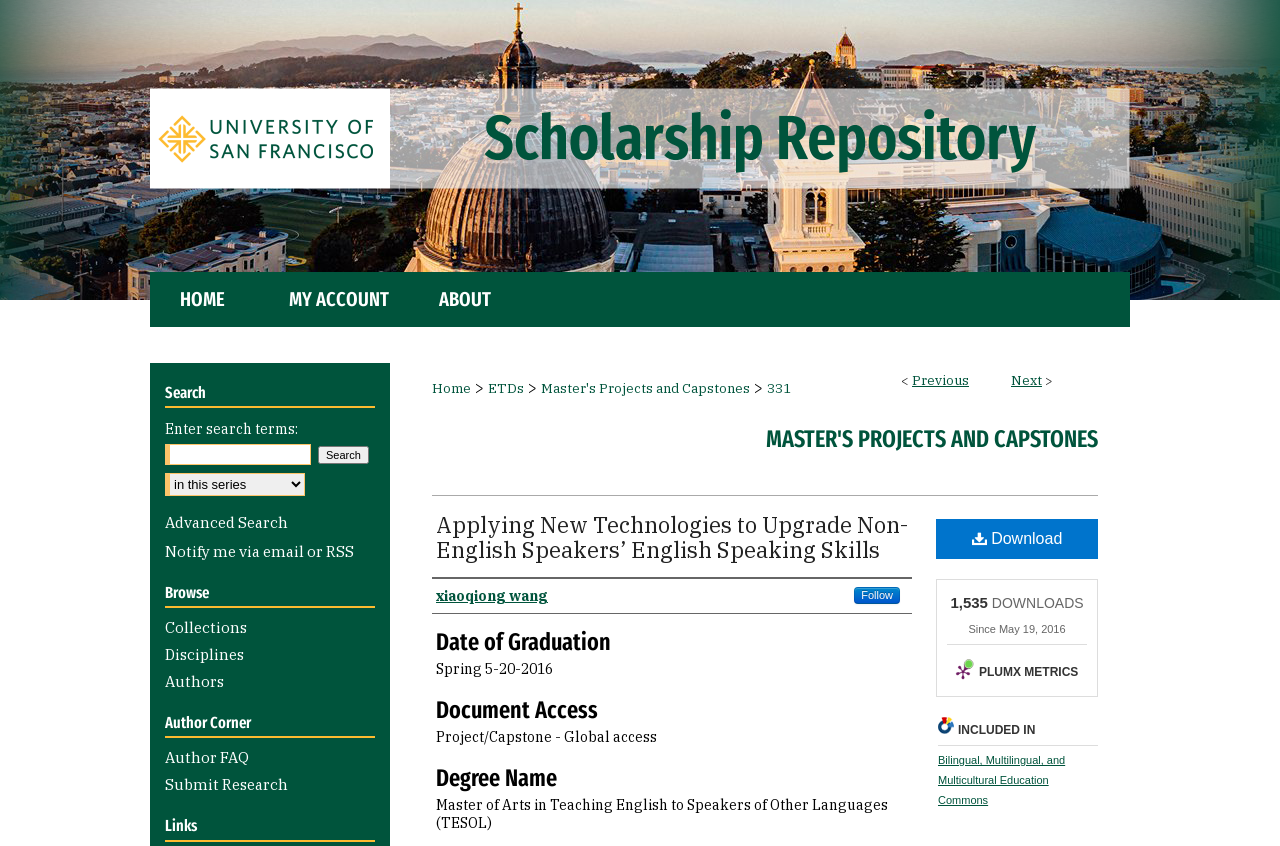Please respond in a single word or phrase: 
What is the title of the project?

Applying New Technologies to Upgrade Non-English Speakers’ English Speaking Skills